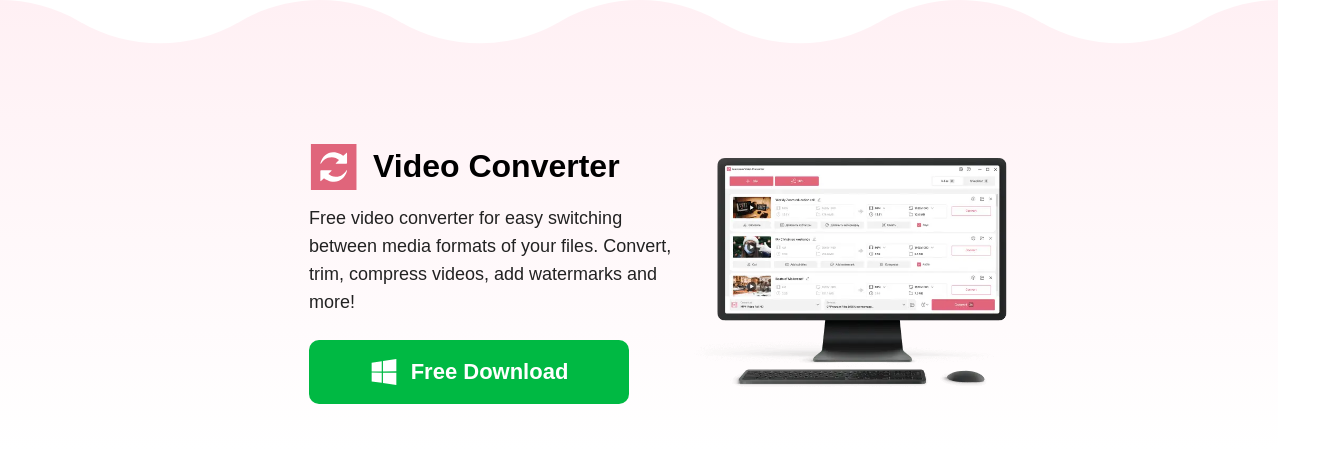What is the design style of the application's interface?
Look at the image and provide a detailed response to the question.

The caption describes the overall aesthetic of the image as combining a modern design with a soft color palette, enhancing the appeal of the application while clearly communicating its functionalities.